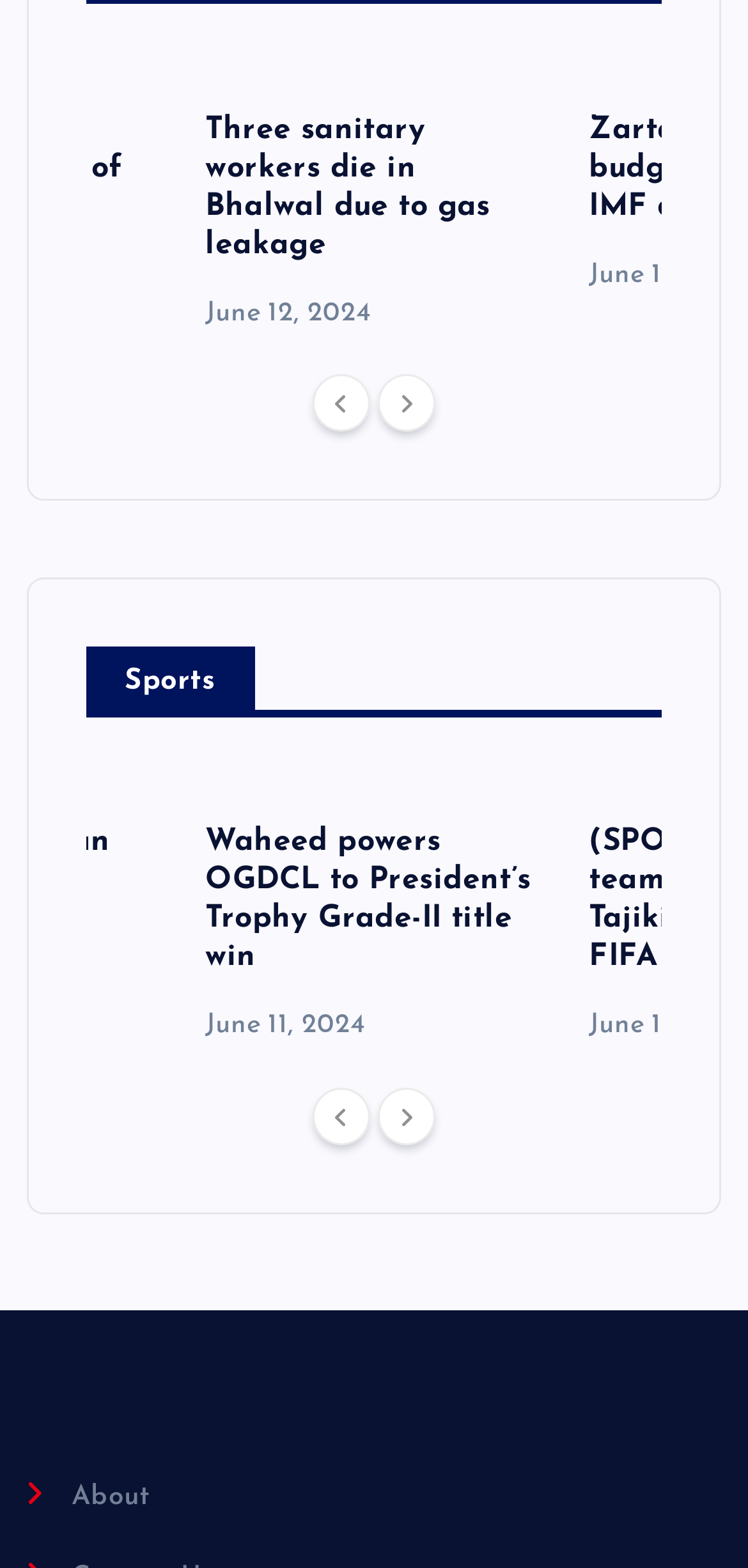Please give a succinct answer using a single word or phrase:
How many news articles are displayed on the current page?

2